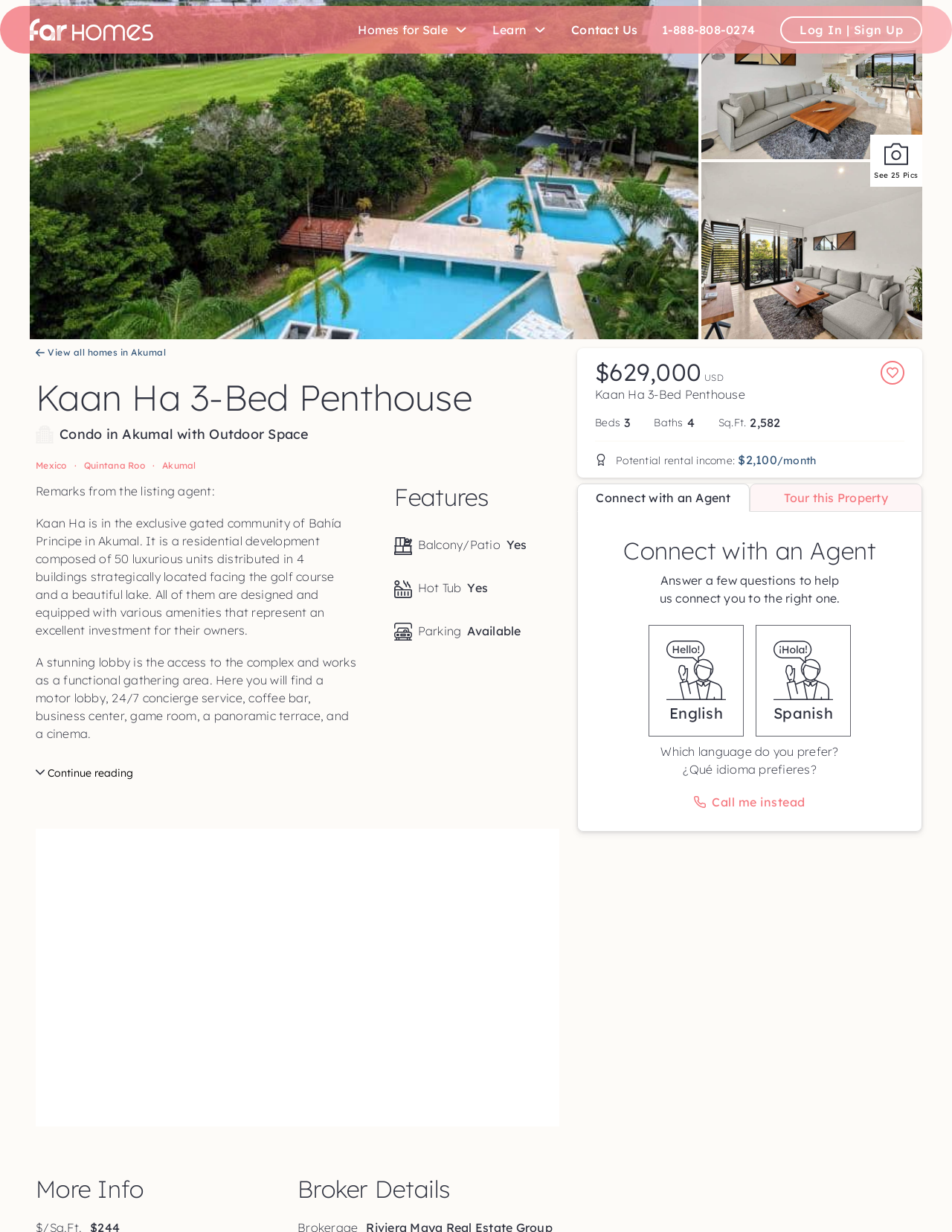Please find the bounding box coordinates of the element that must be clicked to perform the given instruction: "Contact Us". The coordinates should be four float numbers from 0 to 1, i.e., [left, top, right, bottom].

[0.6, 0.019, 0.67, 0.029]